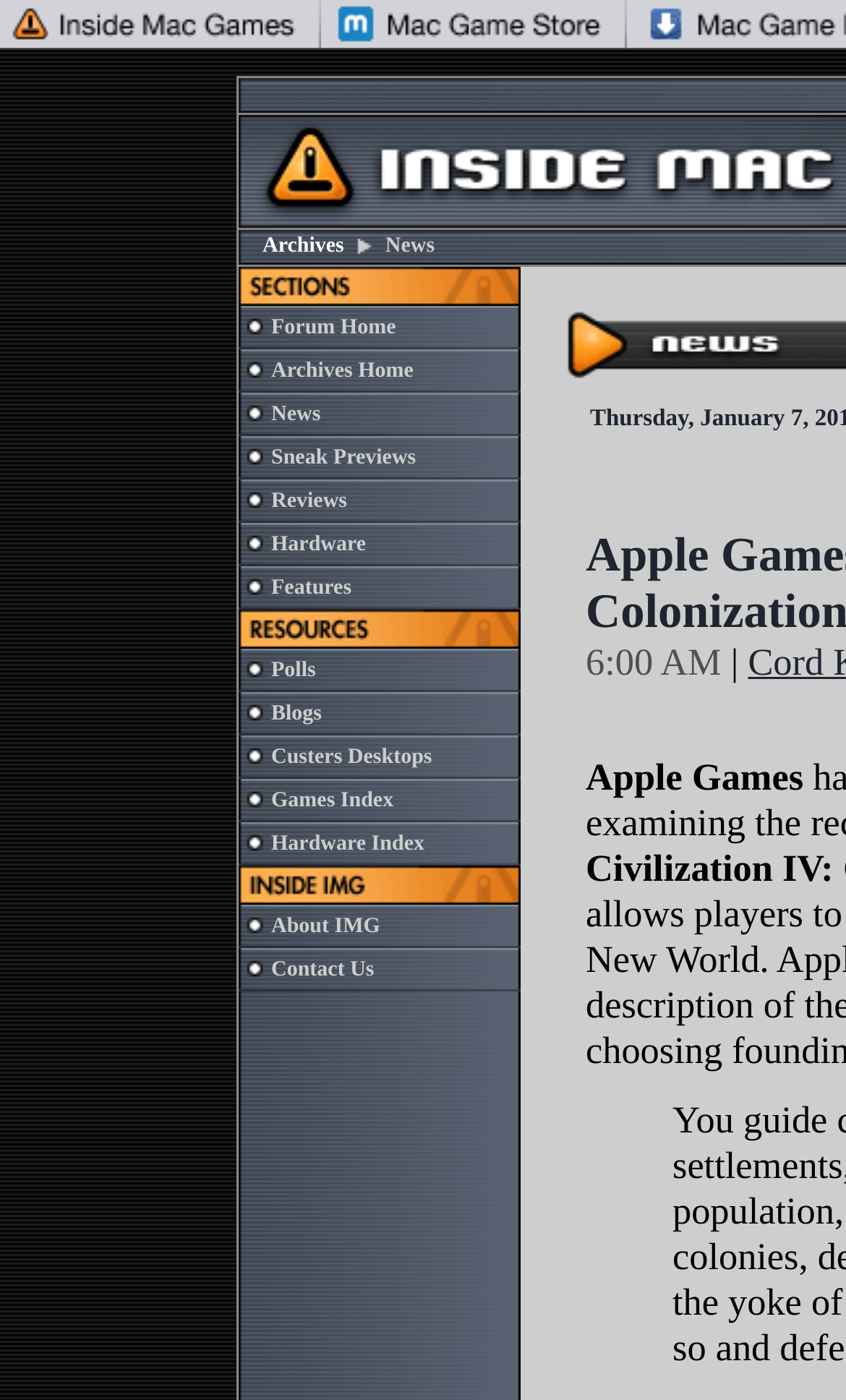Locate the bounding box coordinates of the clickable element to fulfill the following instruction: "Read News". Provide the coordinates as four float numbers between 0 and 1 in the format [left, top, right, bottom].

[0.321, 0.287, 0.379, 0.305]